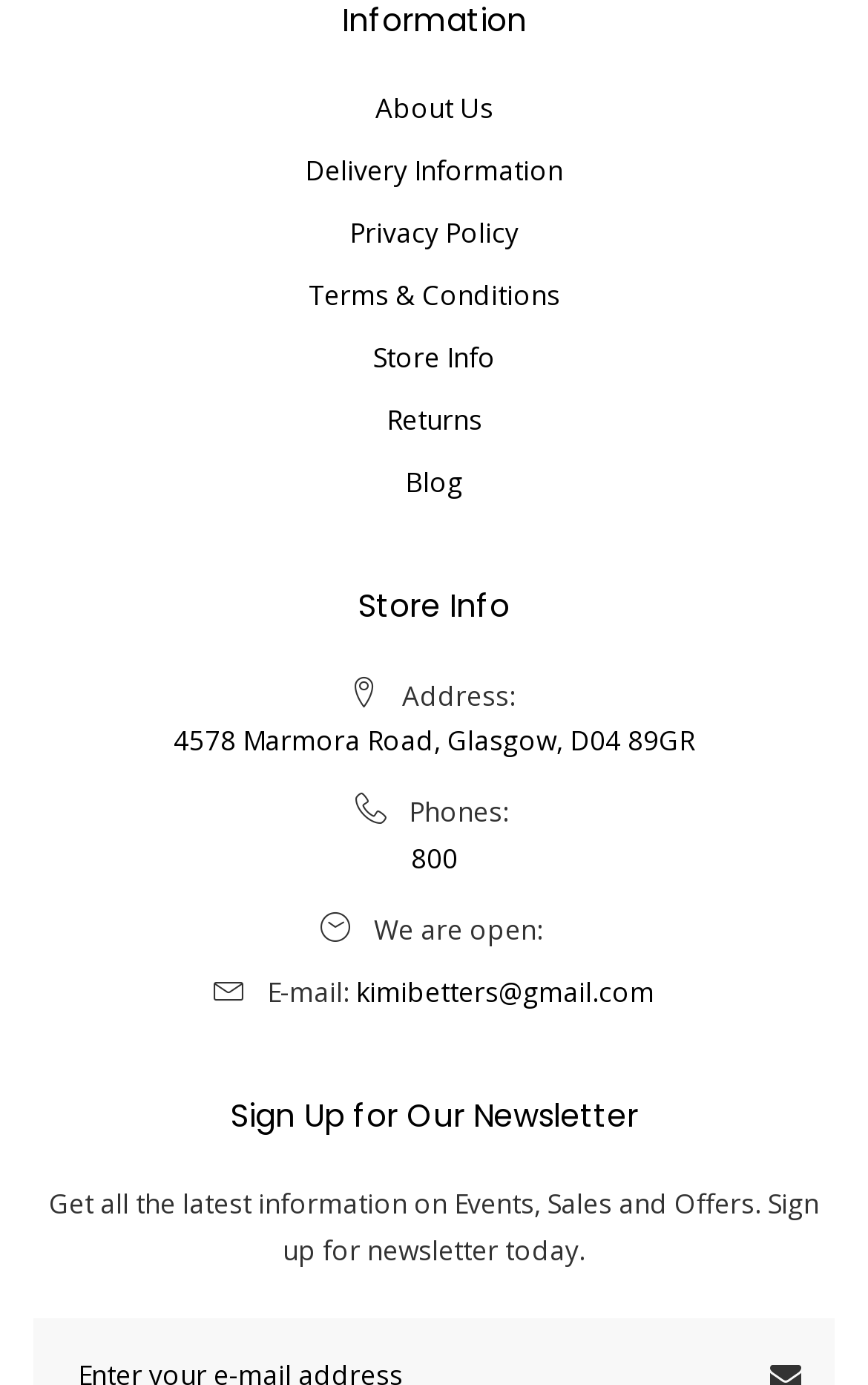Answer the question using only a single word or phrase: 
What is the email address of the store?

kimibetters@gmail.com